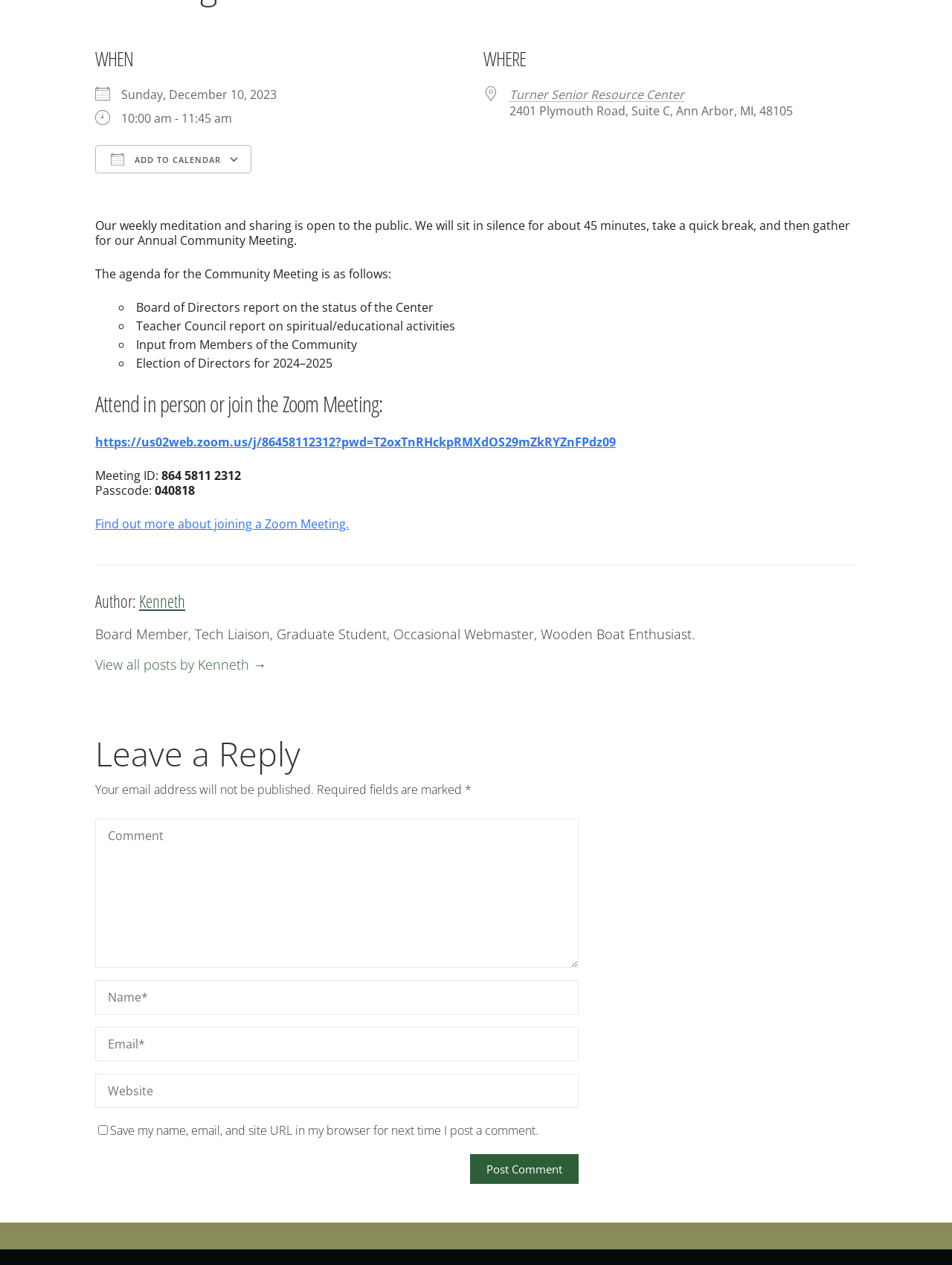Please find the bounding box for the following UI element description. Provide the coordinates in (top-left x, top-left y, bottom-right x, bottom-right y) format, with values between 0 and 1: aria-describedby="email-notes" name="email" placeholder="Email*"

[0.1, 0.812, 0.608, 0.839]